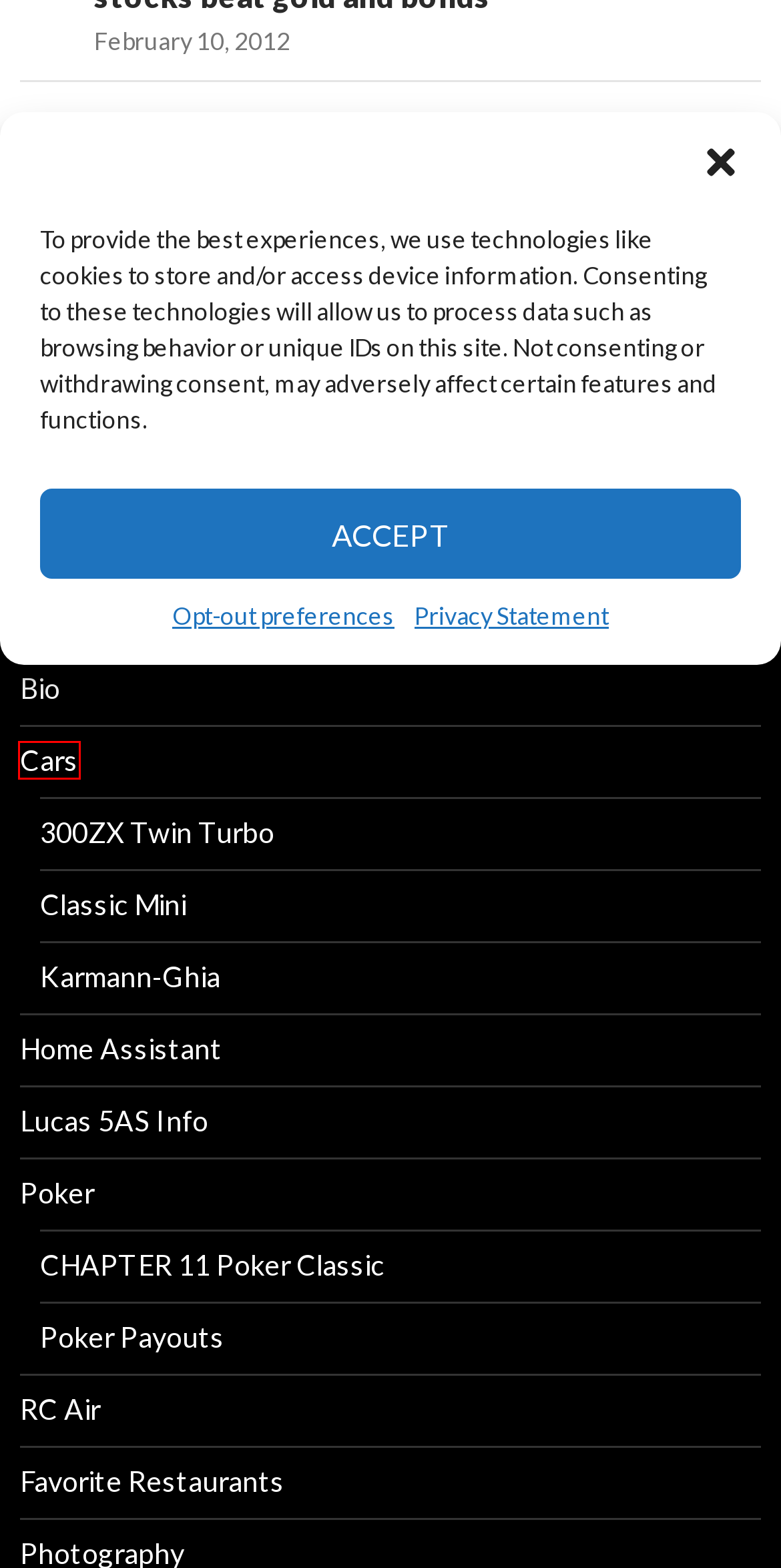You have a screenshot of a webpage with a red rectangle bounding box around an element. Identify the best matching webpage description for the new page that appears after clicking the element in the bounding box. The descriptions are:
A. Cars | Donn Lee Home Page
B. Bio for Donn Lee | Donn Lee Home Page
C. How we bought our first home in 2000 | Donn Lee Home Page
D. Home Assistant | Donn Lee Home Page
E. Opt-out preferences | Donn Lee Home Page
F. Rover / Lucas 5AS Immobilizer & Alarm System Info (Rover Mini Cooper) | Donn Lee Home Page
G. Privacy Statement | Donn Lee Home Page
H. Karmann-Ghia | Donn Lee Home Page

A